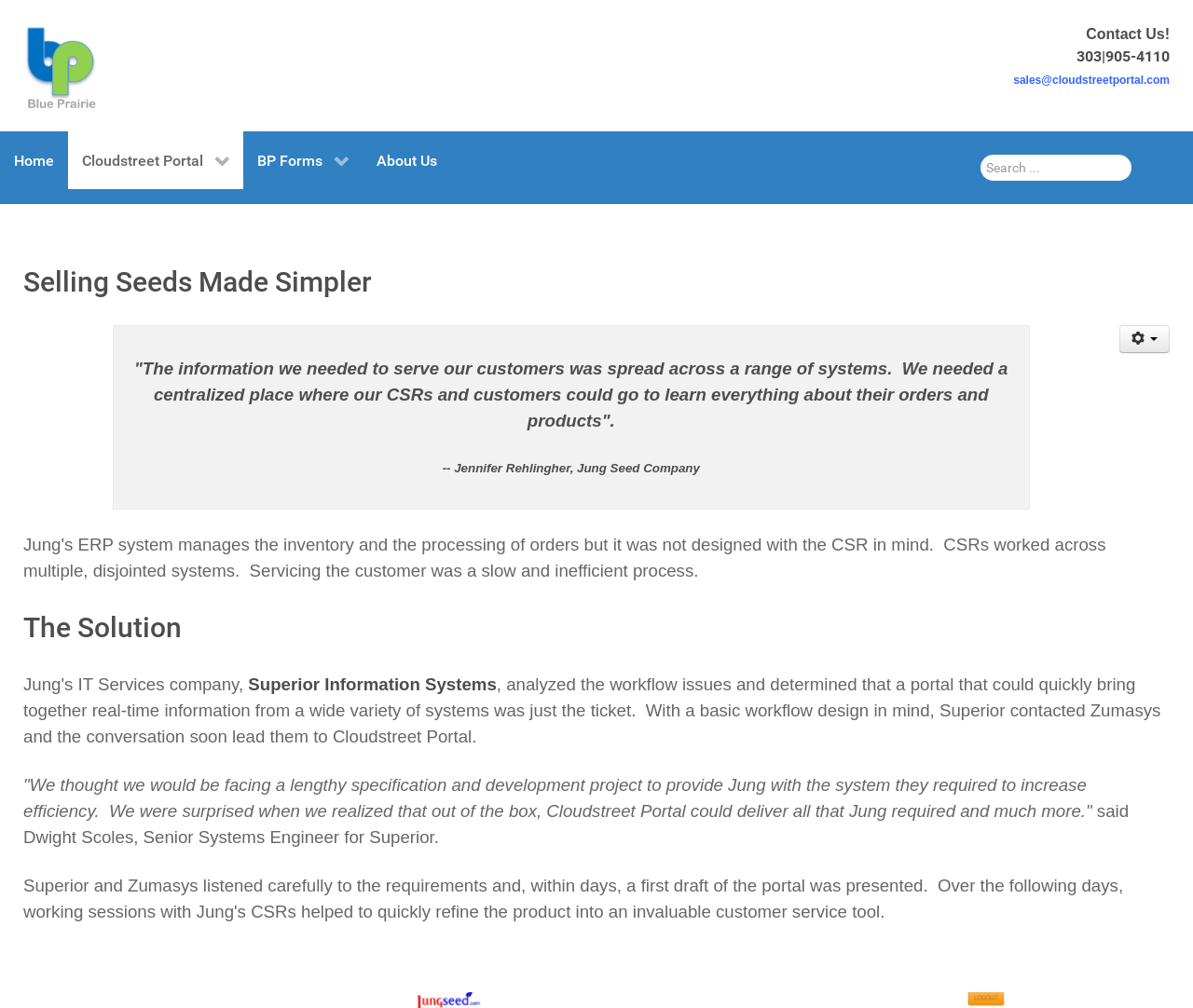Please find the bounding box coordinates (top-left x, top-left y, bottom-right x, bottom-right y) in the screenshot for the UI element described as follows: Home

[0.0, 0.13, 0.057, 0.188]